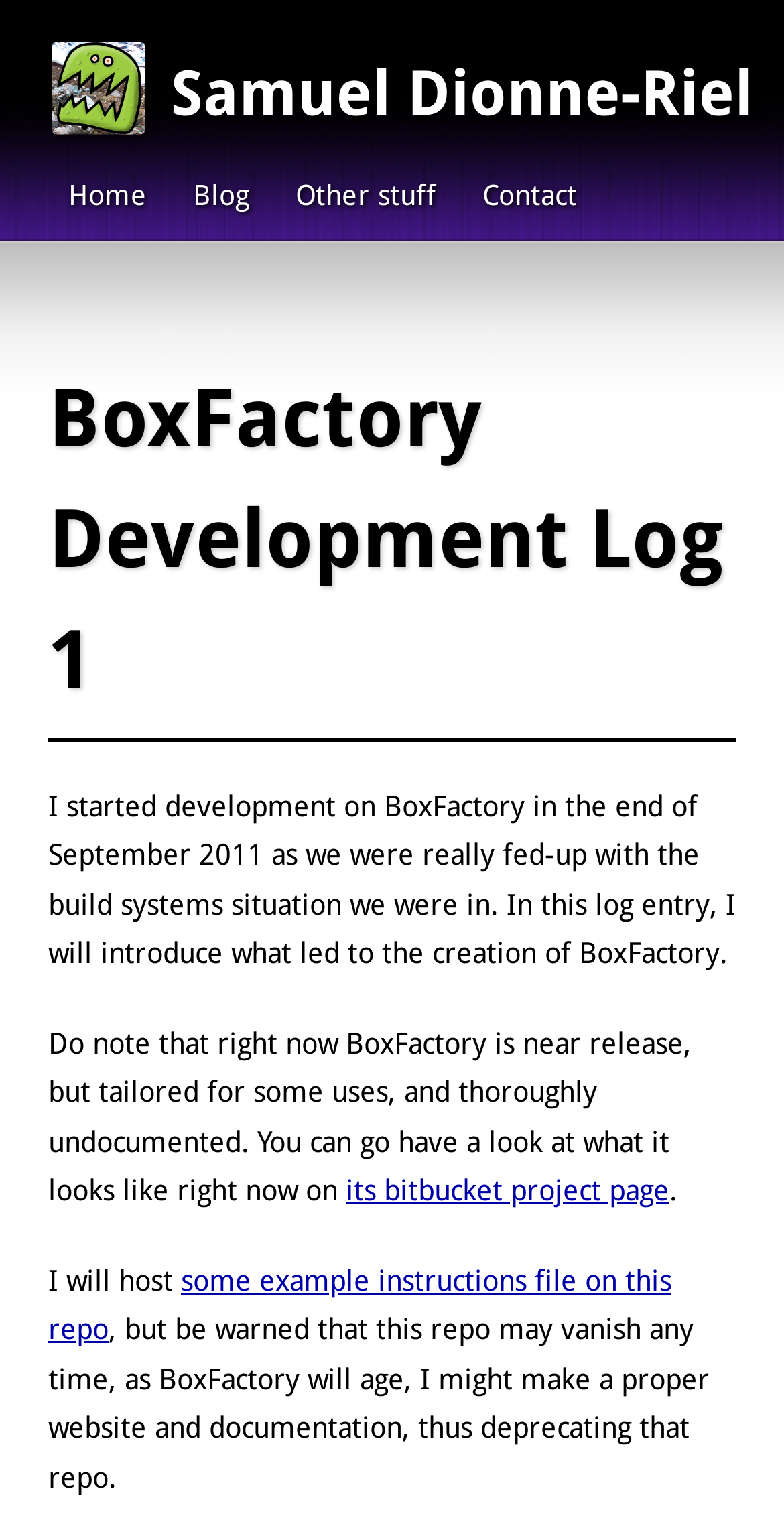Provide a thorough description of the webpage you see.

The webpage is a development log for BoxFactory, written by Samuel Dionne-Riel. At the top, there is a navigation menu with five links: "Samuel Dionne-Riel", "Home", "Blog", "Other stuff", and "Contact". The "Samuel Dionne-Riel" link is positioned at the top center of the page, while the other four links are aligned horizontally below it.

Below the navigation menu, there is a heading that reads "BoxFactory Development Log 1". This heading is centered at the top of the main content area.

The main content area consists of three paragraphs of text. The first paragraph explains the motivation behind creating BoxFactory, which was started in September 2011 due to frustration with the build systems situation. The second paragraph mentions that BoxFactory is near release, but currently tailored for specific uses and undocumented. It also provides a link to the project's Bitbucket page, which is positioned at the end of the paragraph.

The third paragraph is shorter and mentions that the author will host some example instructions file on a repository, with a link to the file. However, it warns that the repository may vanish at any time as BoxFactory ages and a proper website and documentation are created.